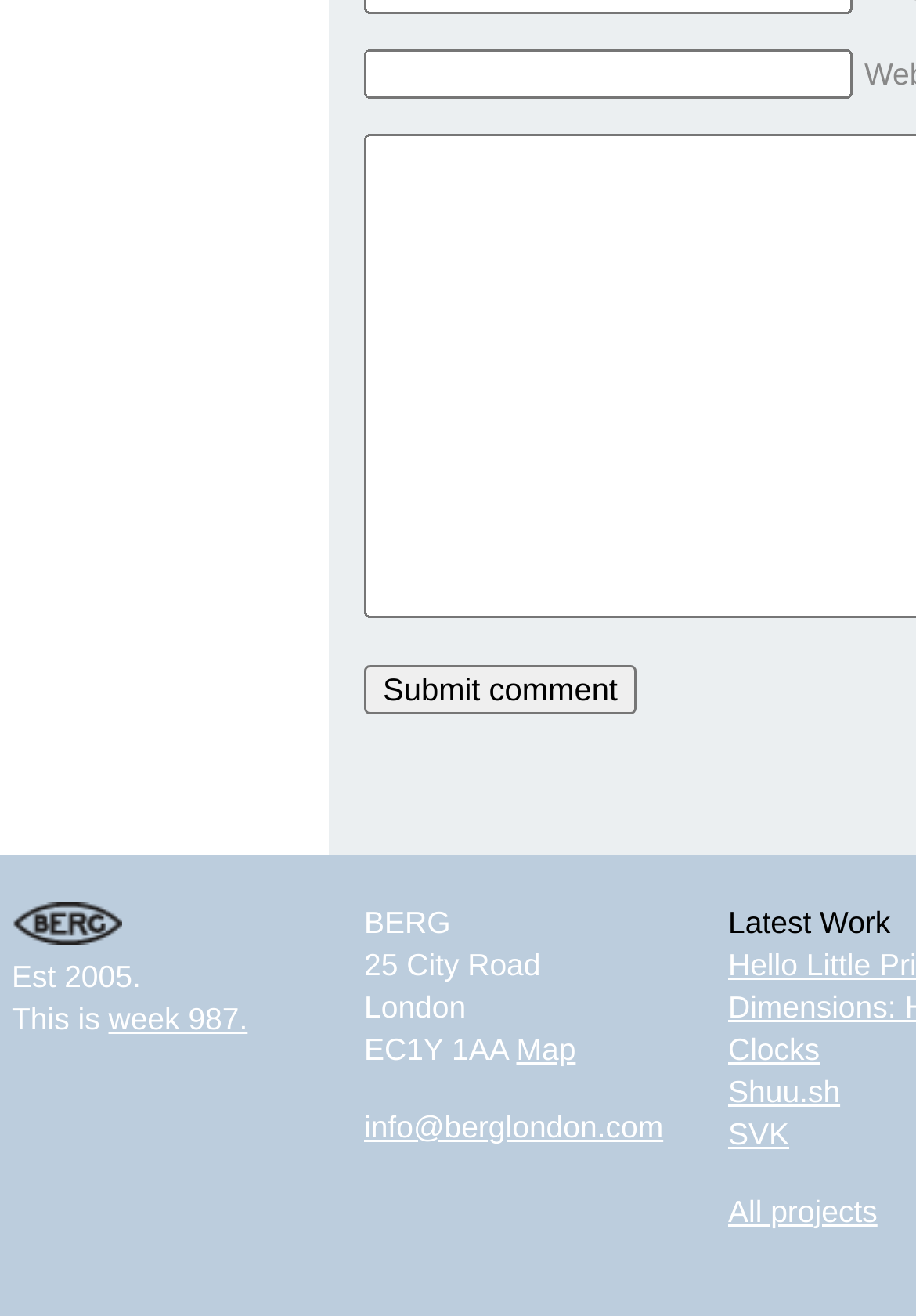Please provide the bounding box coordinates in the format (top-left x, top-left y, bottom-right x, bottom-right y). Remember, all values are floating point numbers between 0 and 1. What is the bounding box coordinate of the region described as: parent_node: Website name="url"

[0.397, 0.037, 0.931, 0.074]